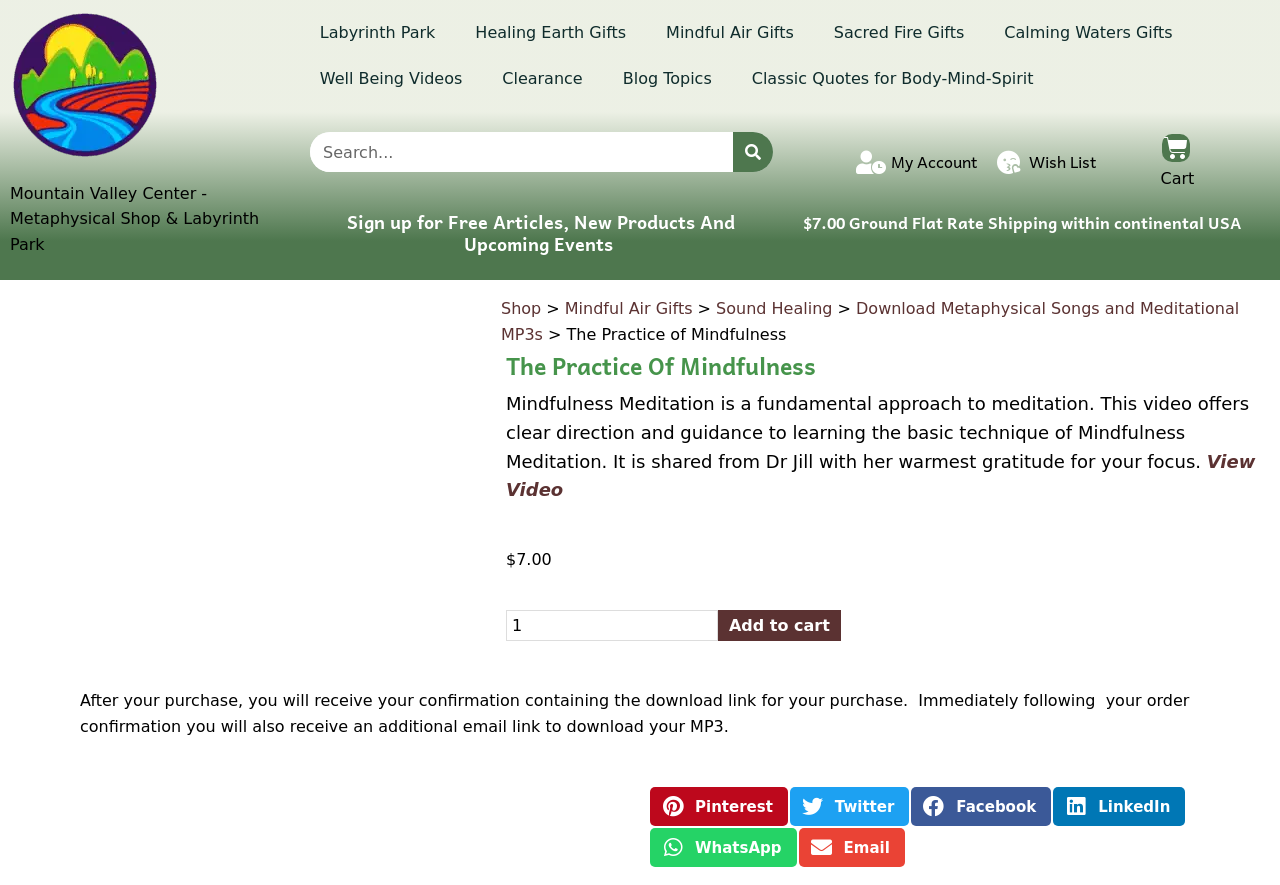Determine the bounding box coordinates of the UI element that matches the following description: "My Account". The coordinates should be four float numbers between 0 and 1 in the format [left, top, right, bottom].

[0.669, 0.164, 0.764, 0.202]